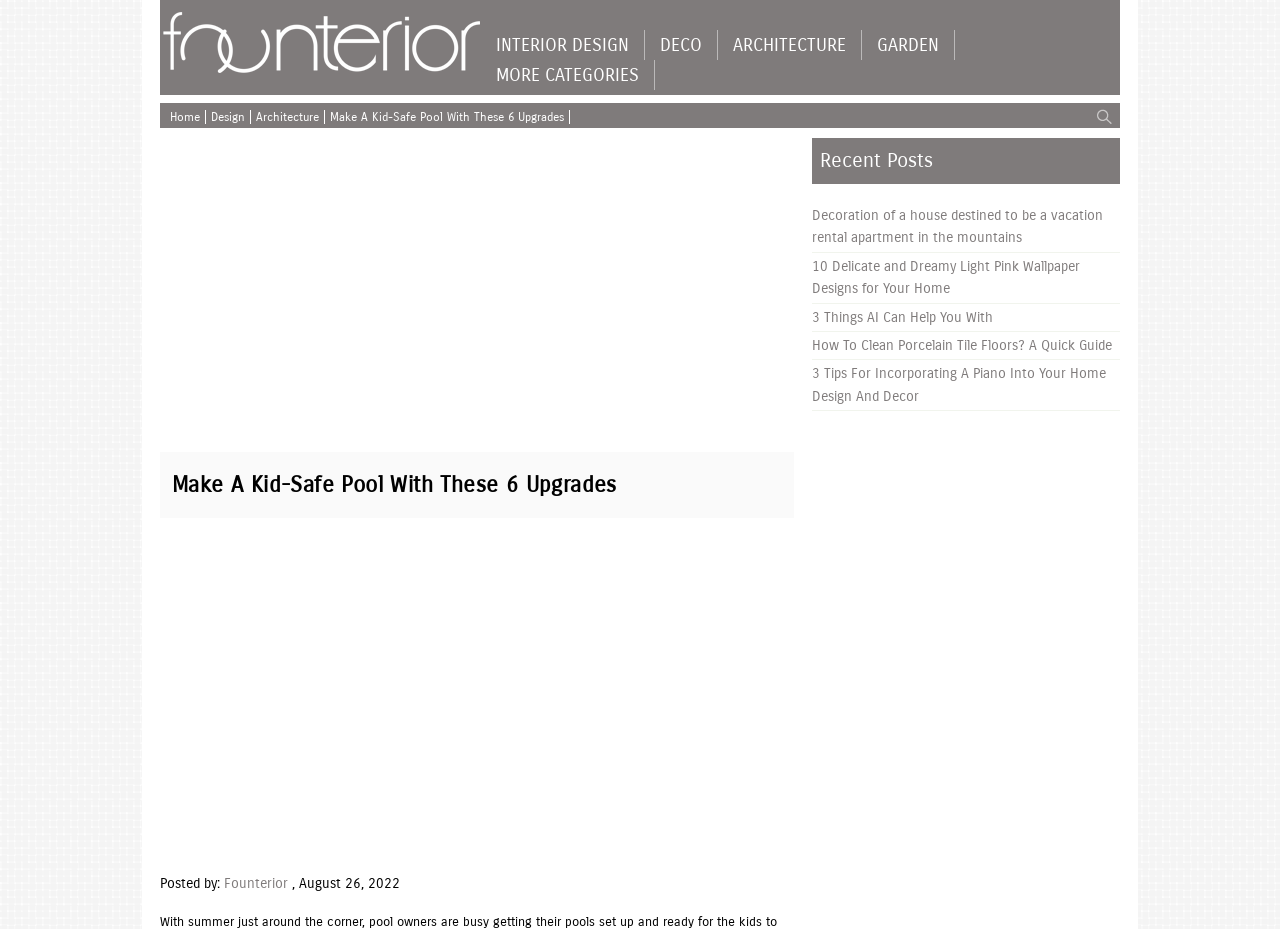Please answer the following question using a single word or phrase: What is the title of the section below the main article?

Recent Posts